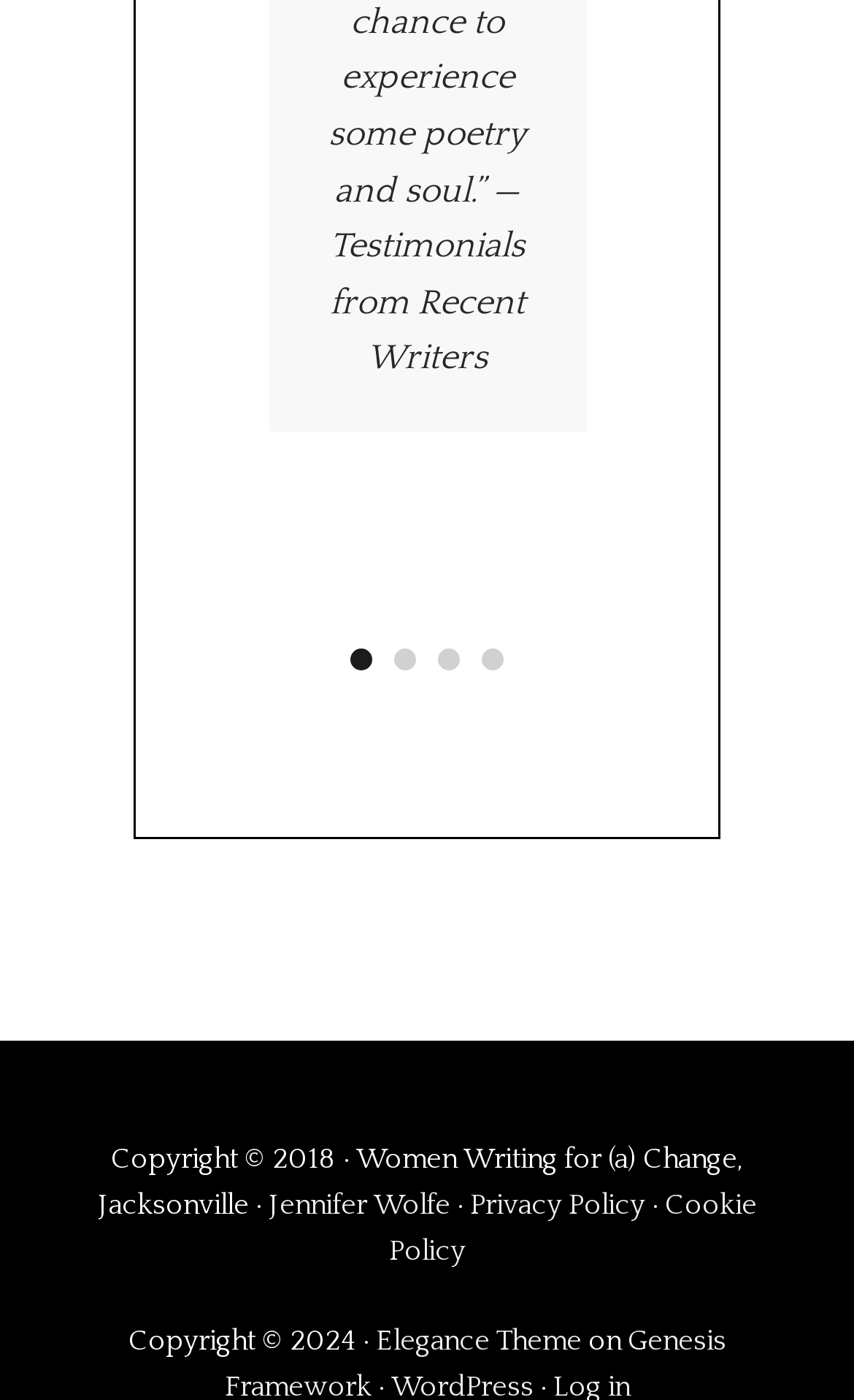Reply to the question below using a single word or brief phrase:
What organization is associated with the website?

Women Writing for (a) Change, Jacksonville